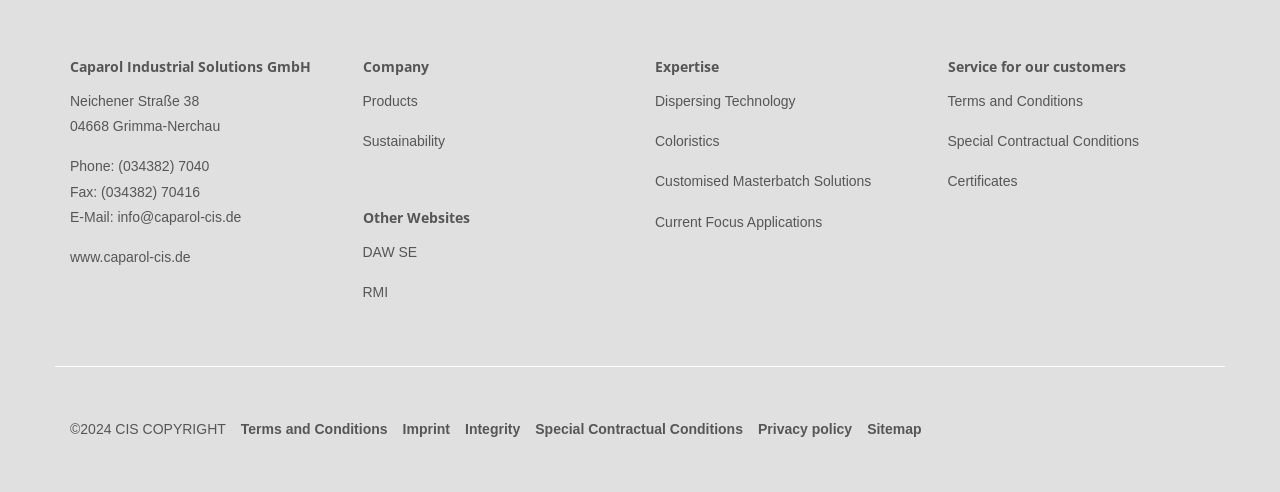Respond to the following question using a concise word or phrase: 
What is the link to the company's website?

www.caparol-cis.de